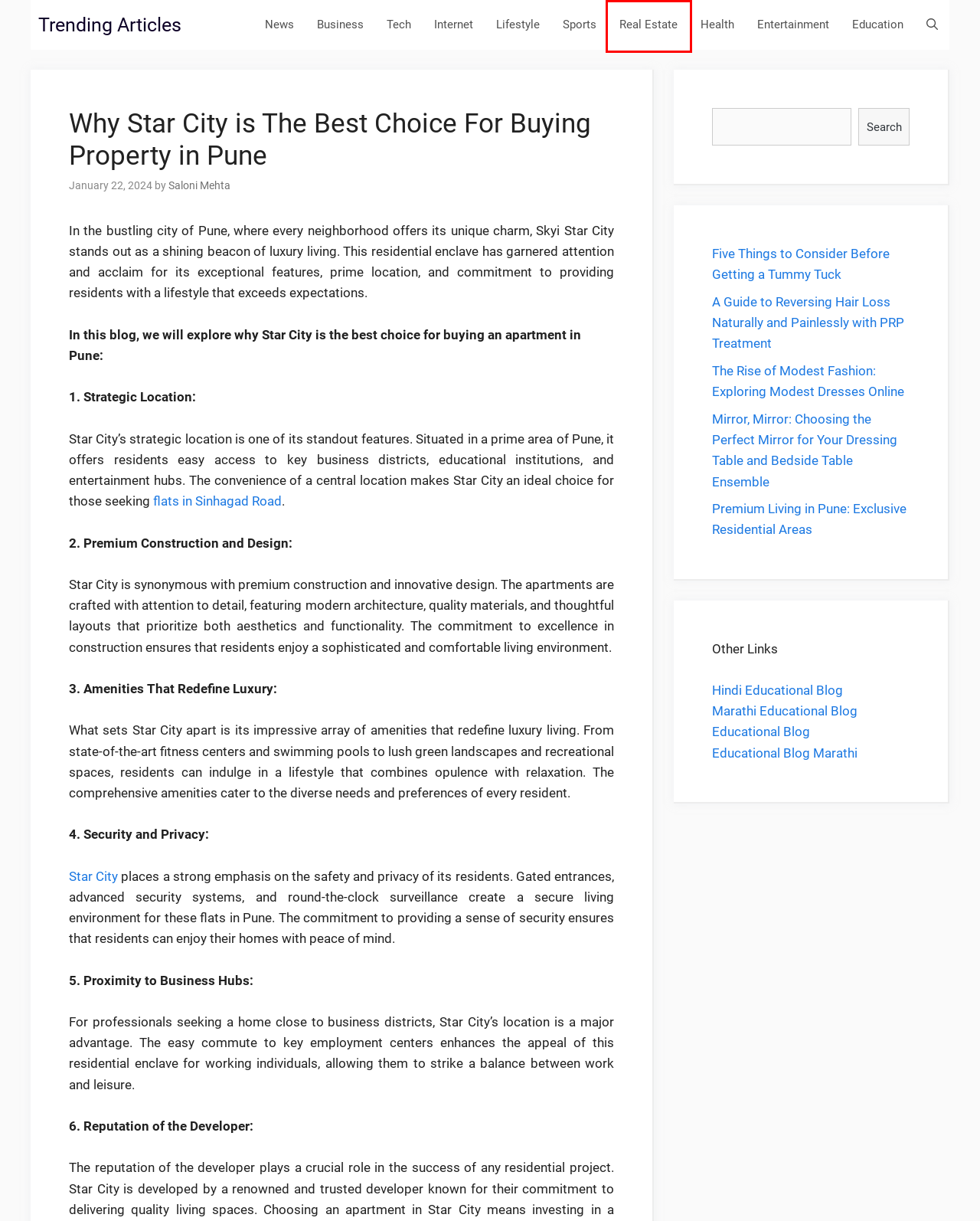Look at the screenshot of a webpage with a red bounding box and select the webpage description that best corresponds to the new page after clicking the element in the red box. Here are the options:
A. Entertainment - Trending Articles
B. Real Estate - Trending Articles
C. मराठी Social - महत्वपूर्ण विषयांवरील माहिती मराठीत
D. Tech - Trending Articles
E. Internet - Trending Articles
F. Skyi Star City: 2, 3 BHK Flats in Dhayari, Sinhagad Road
G. मी मराठी: शिक्षण, करमणूक, व्यवसाय, क्रीडा, उत्सव आणि बरेच काही आपल्या मराठी भाषेत
H. Hot Article - Viral Stories About Tech, Lifestyle, Sports

B